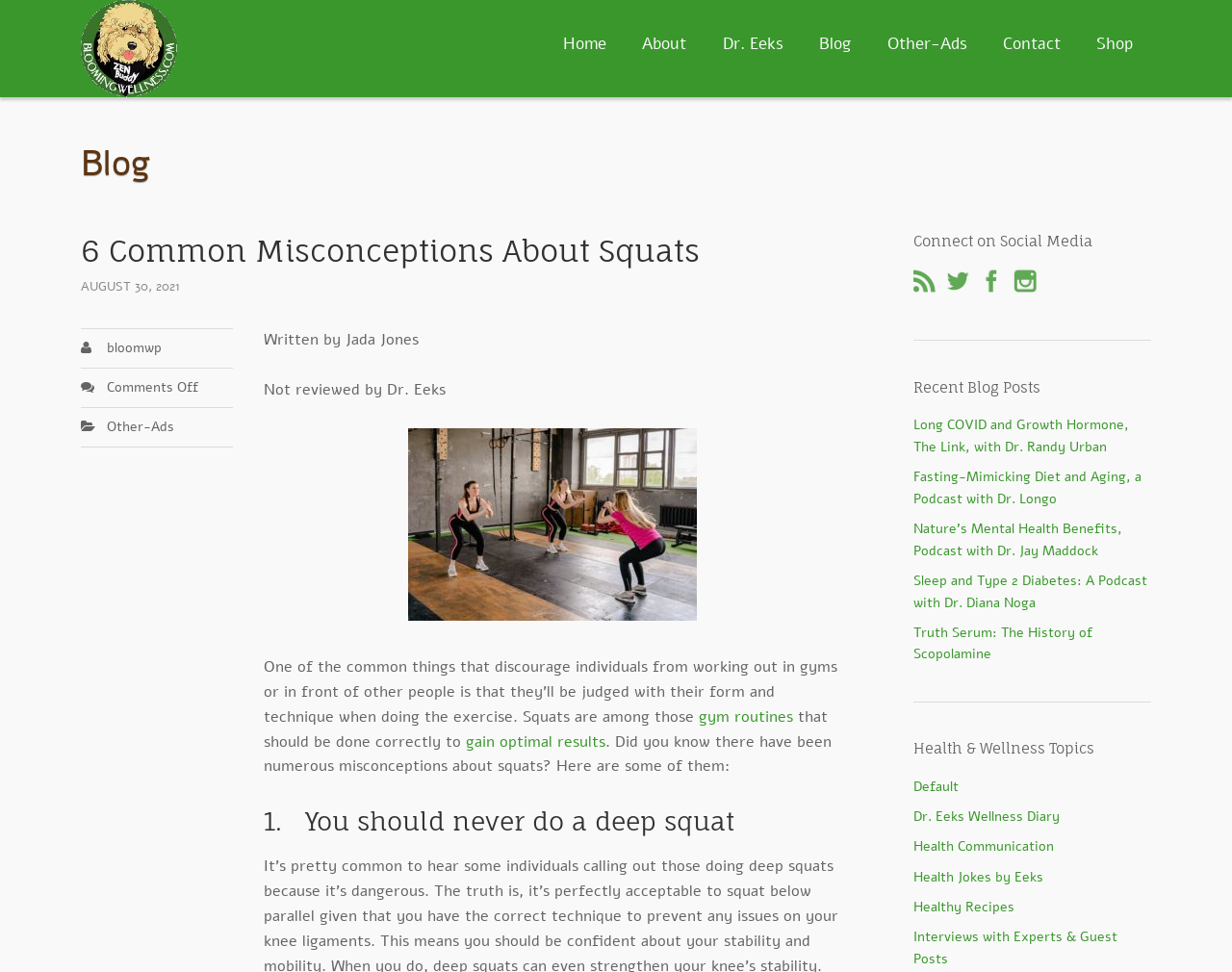Please locate the clickable area by providing the bounding box coordinates to follow this instruction: "Go to the previous post".

None